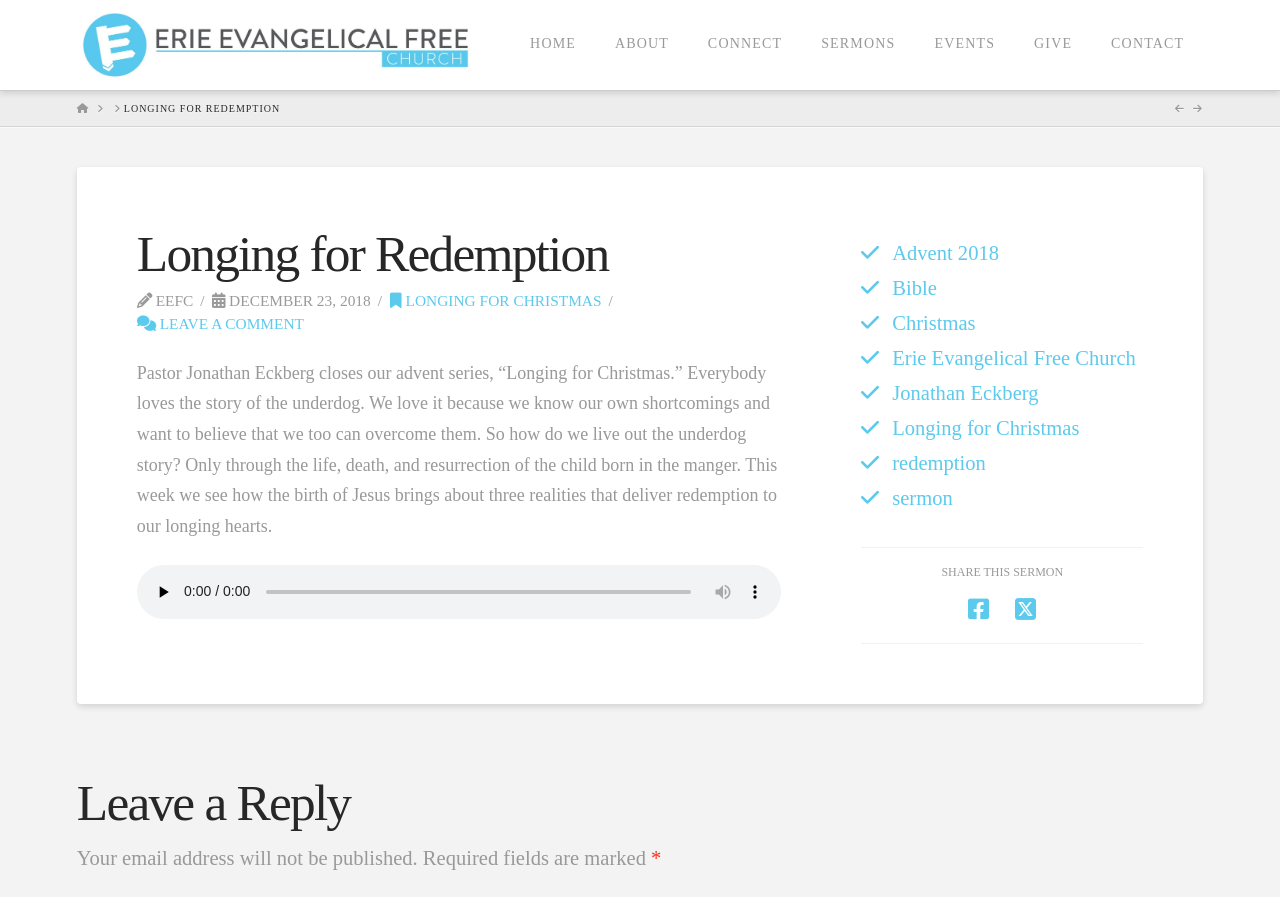Reply to the question with a single word or phrase:
What is the name of the church?

Erie Evangelical Free Church